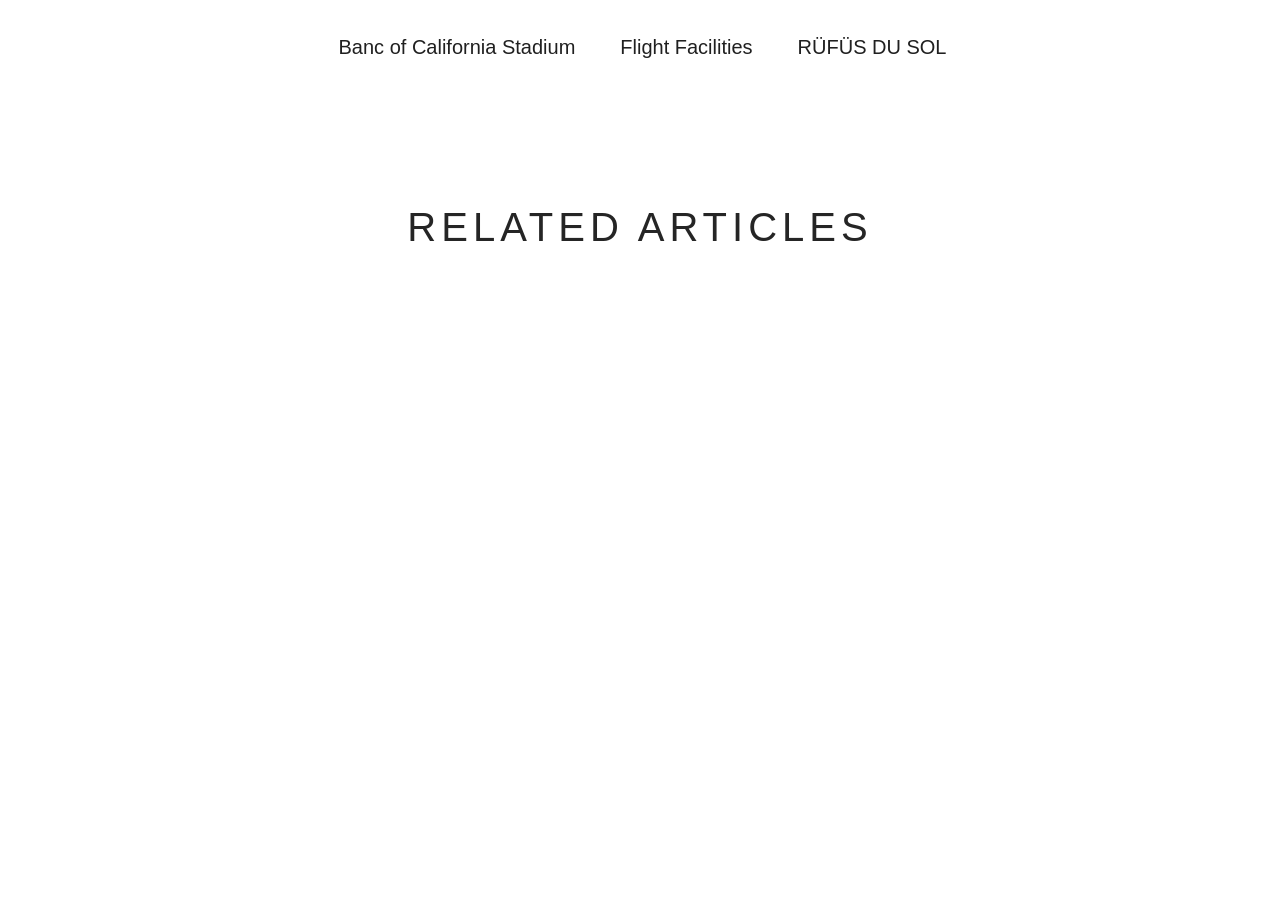From the webpage screenshot, predict the bounding box of the UI element that matches this description: "Banc of California Stadium".

[0.264, 0.03, 0.449, 0.075]